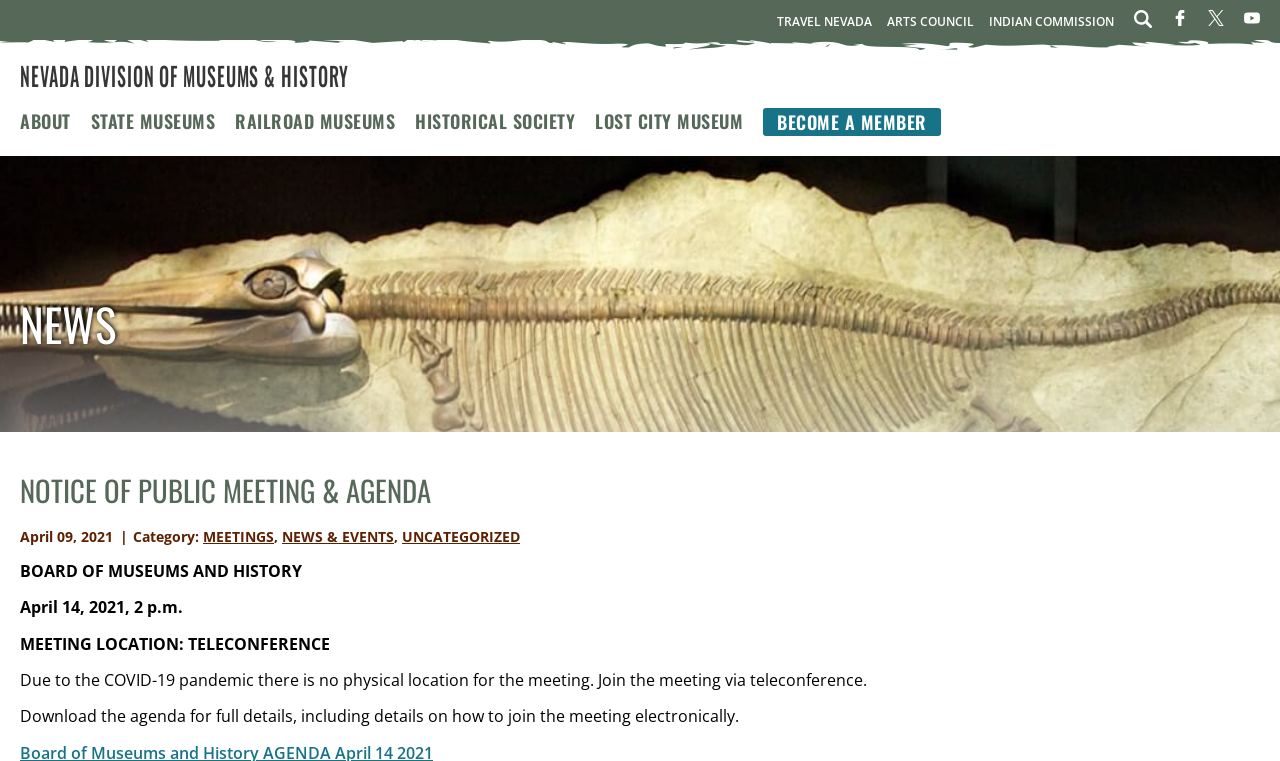How can I join the meeting?
Based on the image, give a concise answer in the form of a single word or short phrase.

Via teleconference